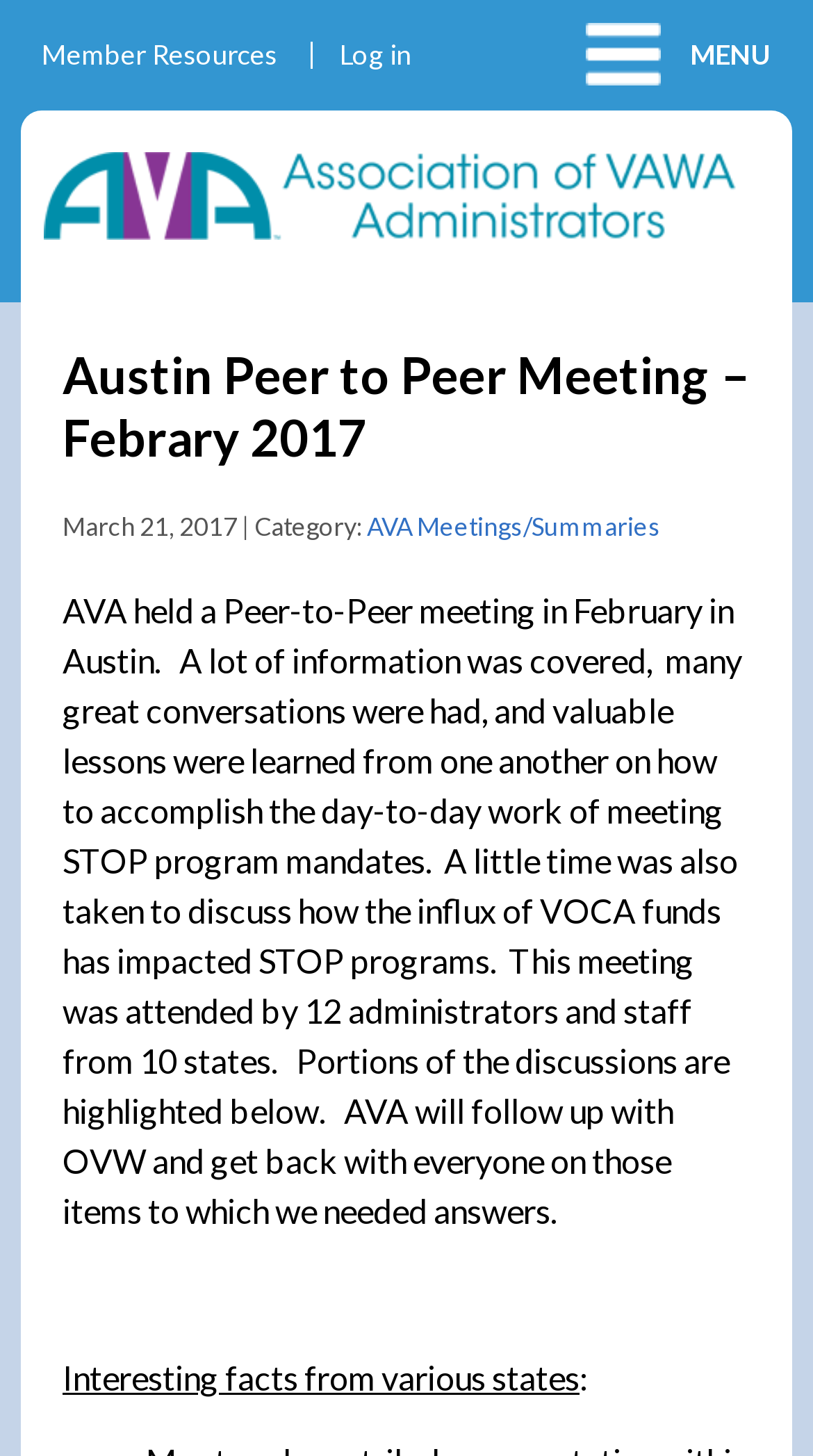Find the bounding box coordinates for the HTML element described in this sentence: "title="Association of VAWA Administrators"". Provide the coordinates as four float numbers between 0 and 1, in the format [left, top, right, bottom].

[0.054, 0.141, 0.946, 0.169]